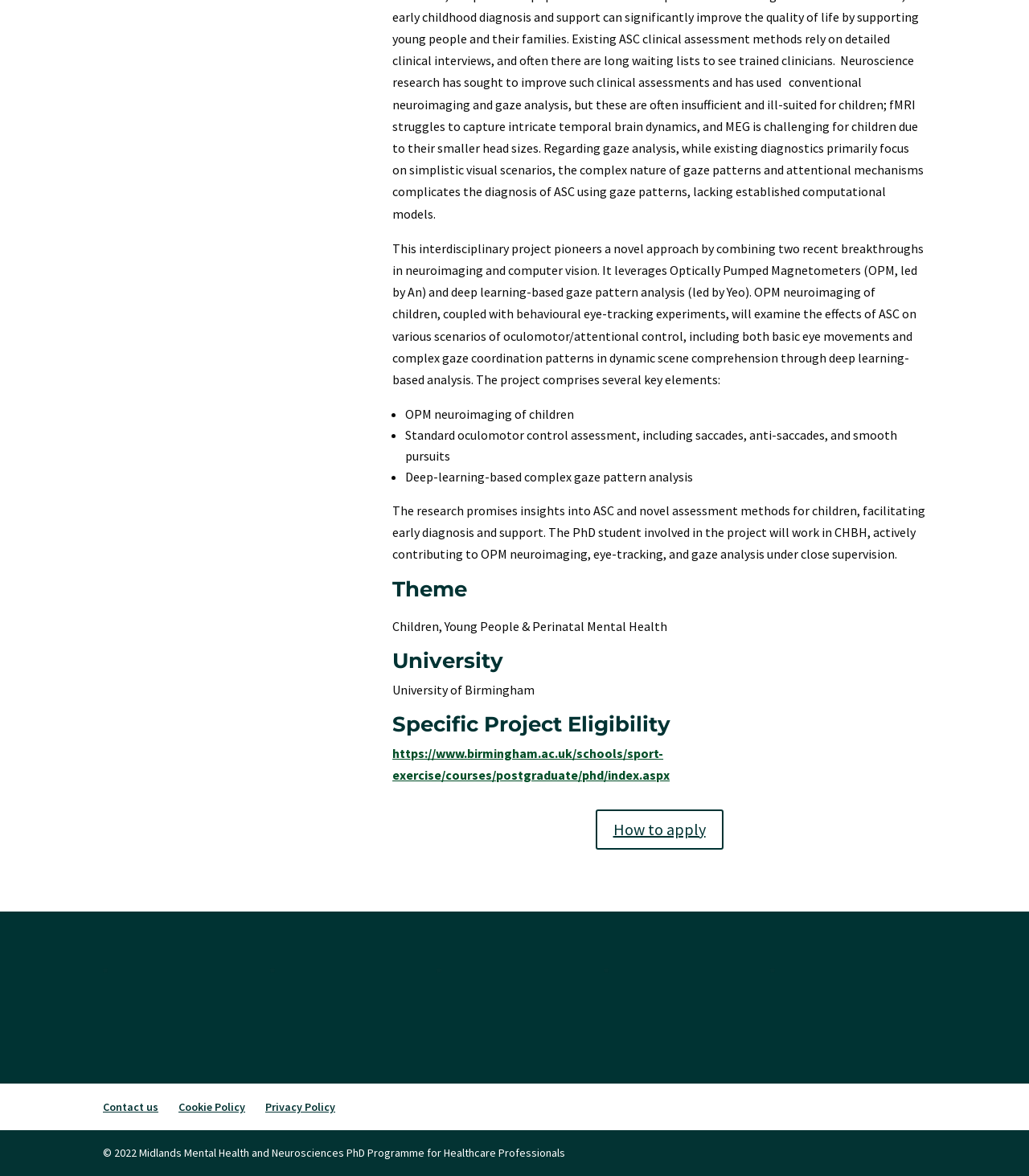Please provide the bounding box coordinates in the format (top-left x, top-left y, bottom-right x, bottom-right y). Remember, all values are floating point numbers between 0 and 1. What is the bounding box coordinate of the region described as: How to apply

[0.579, 0.688, 0.703, 0.722]